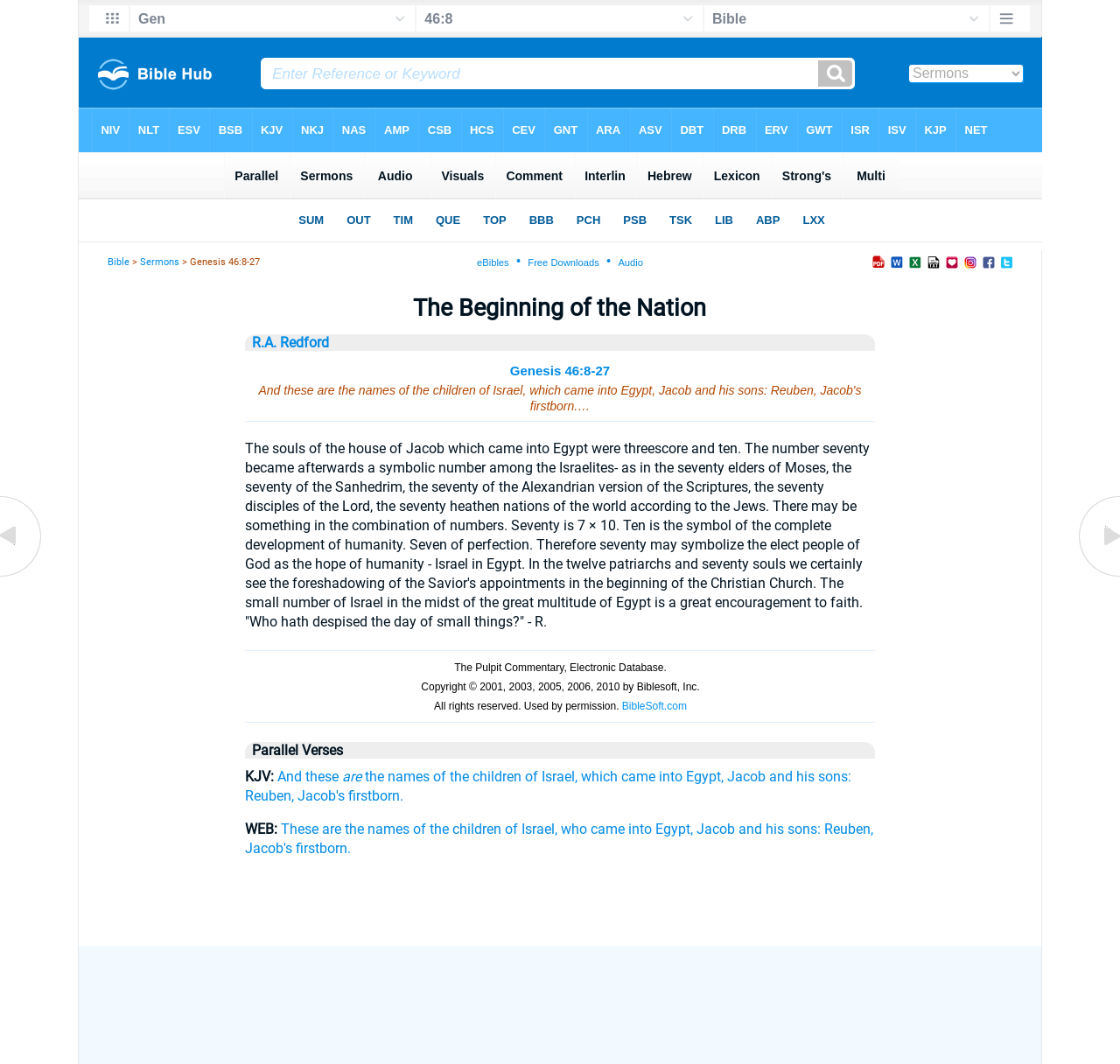Find the bounding box coordinates for the UI element whose description is: "Sermons". The coordinates should be four float numbers between 0 and 1, in the format [left, top, right, bottom].

[0.125, 0.241, 0.16, 0.252]